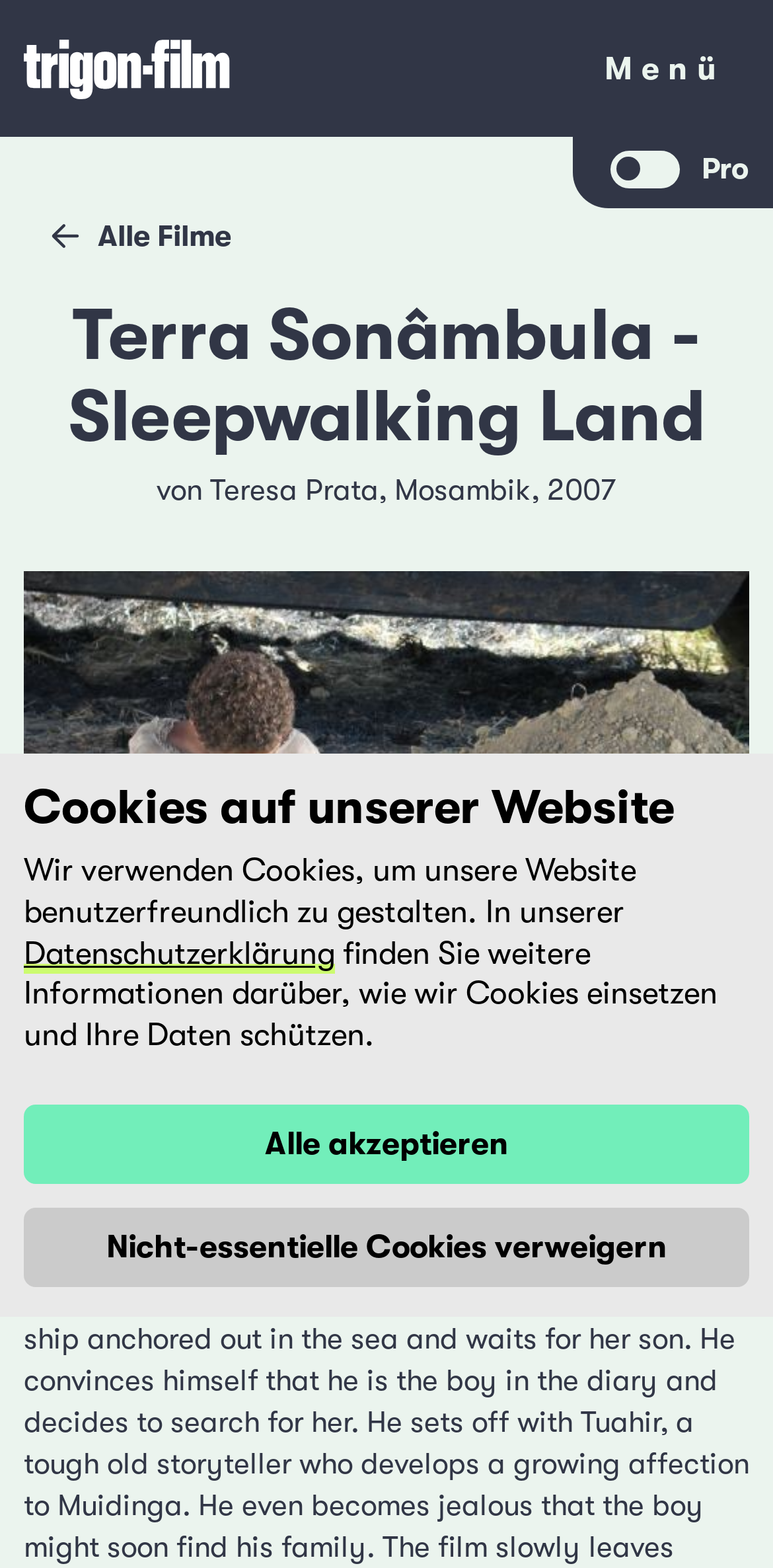Find the bounding box coordinates of the clickable area that will achieve the following instruction: "Click the menu button".

[0.751, 0.023, 0.969, 0.065]